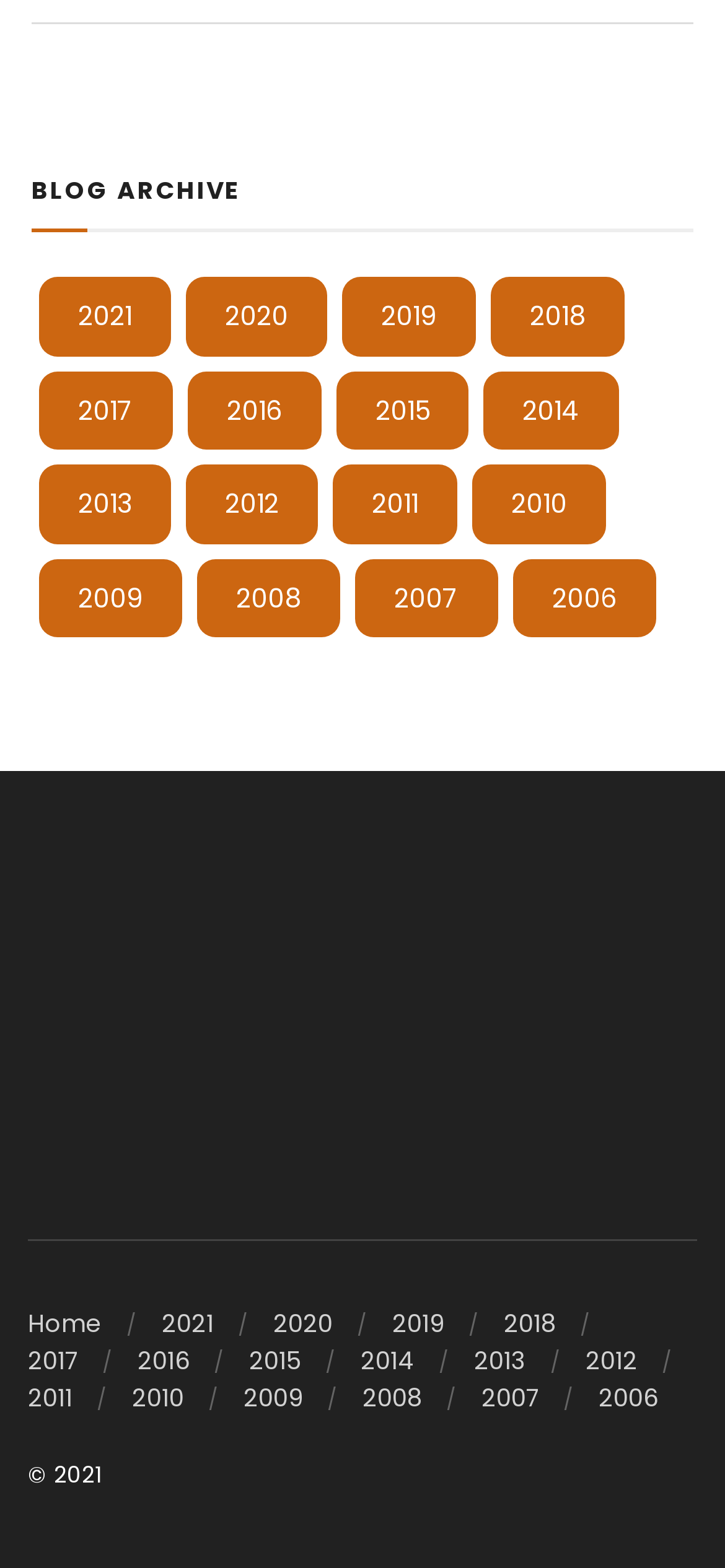Please identify the bounding box coordinates of the element's region that I should click in order to complete the following instruction: "View blog archive for 2007". The bounding box coordinates consist of four float numbers between 0 and 1, i.e., [left, top, right, bottom].

[0.49, 0.356, 0.687, 0.406]